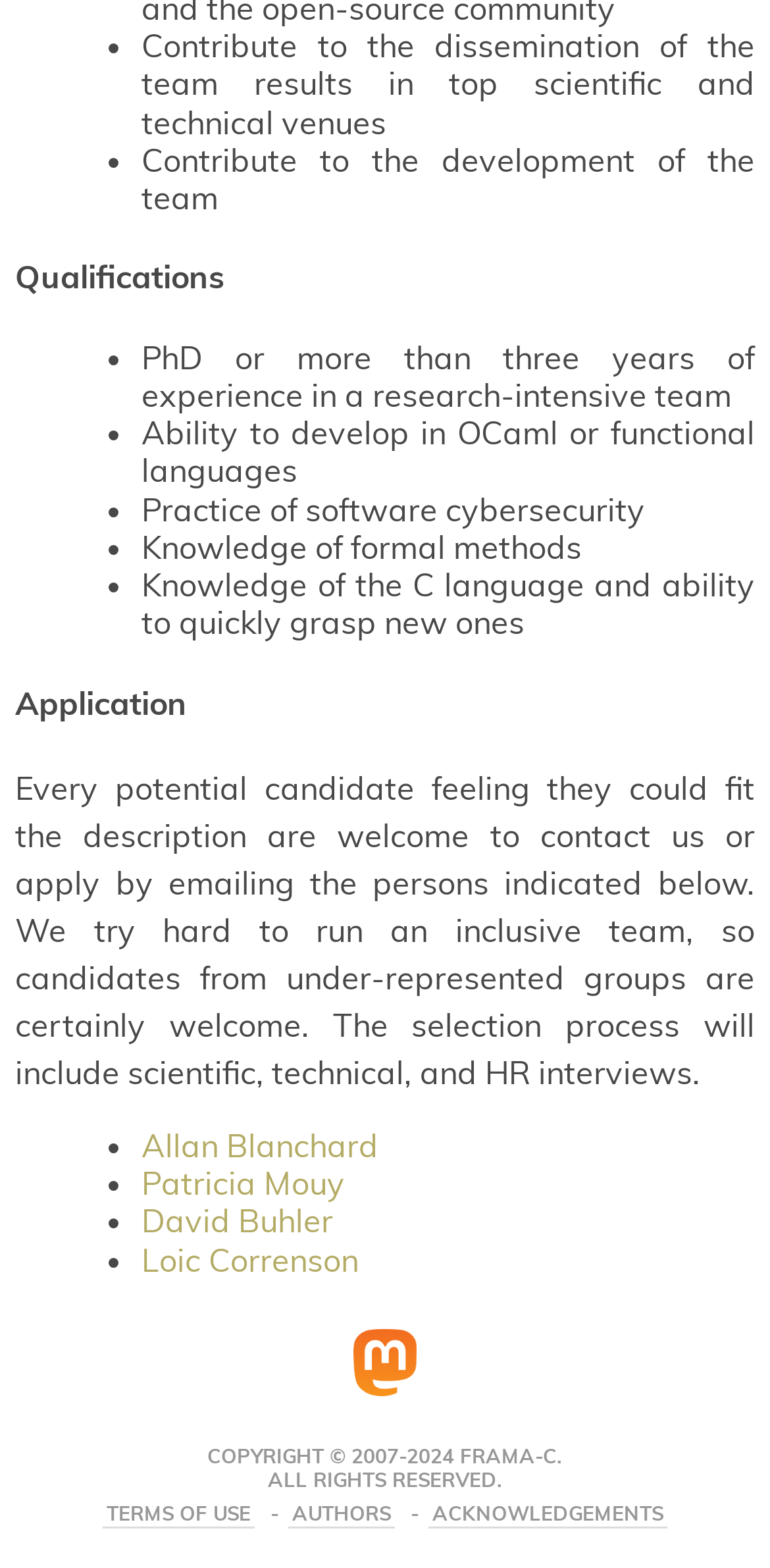Please provide a comprehensive response to the question based on the details in the image: Who are the people to contact for application?

I looked at the section with the heading 'Application' and found the list of people to contact, which includes Allan Blanchard, Patricia Mouy, David Buhler, and Loic Correnson.